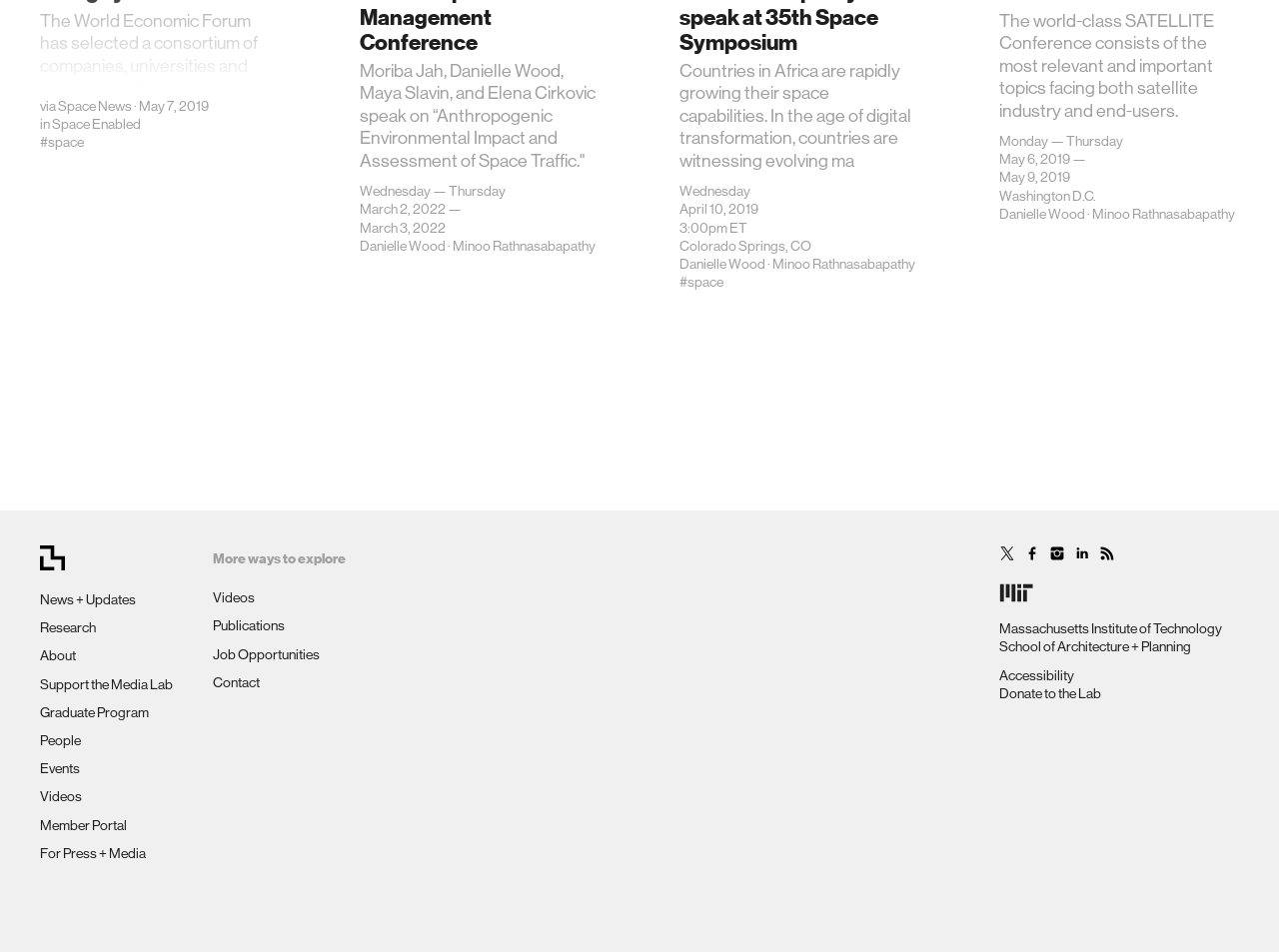Answer the question below using just one word or a short phrase: 
What is the name of the research institution?

Massachusetts Institute of Technology